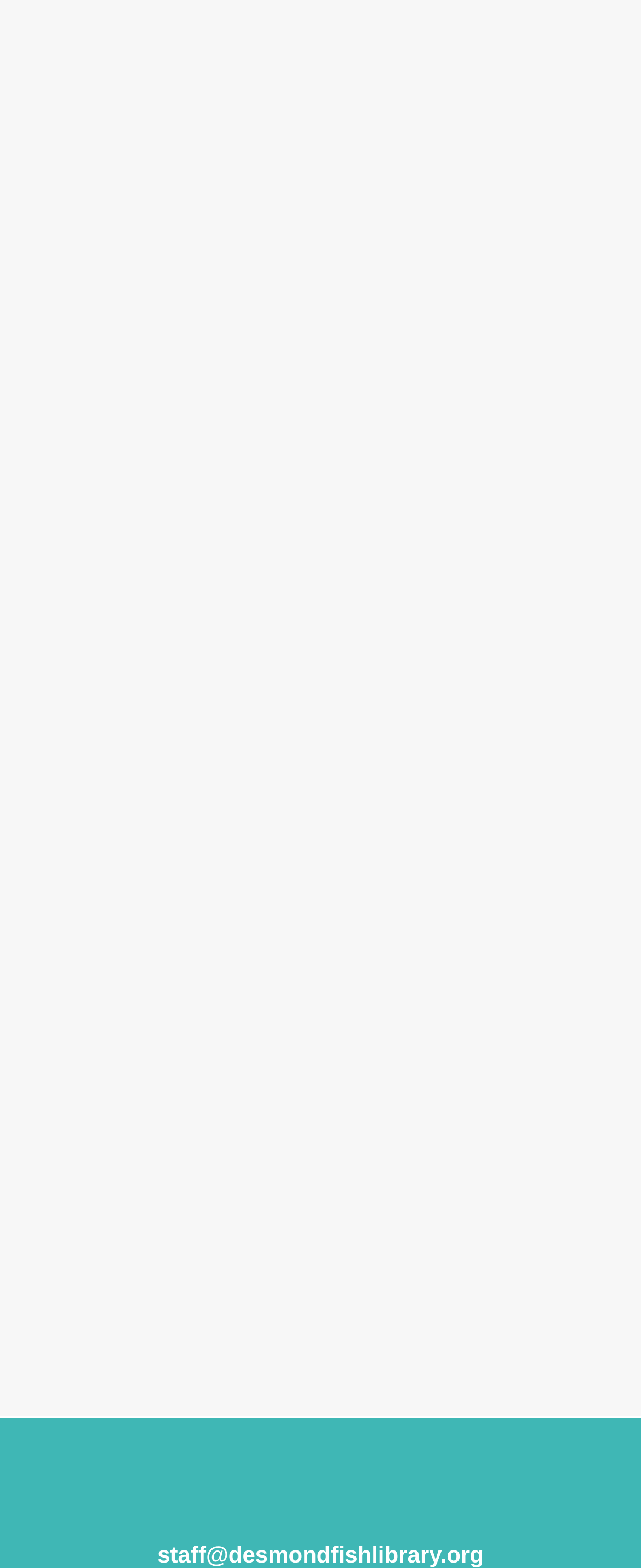Locate the bounding box coordinates of the element I should click to achieve the following instruction: "Sign up for the newsletter".

[0.1, 0.285, 0.9, 0.316]